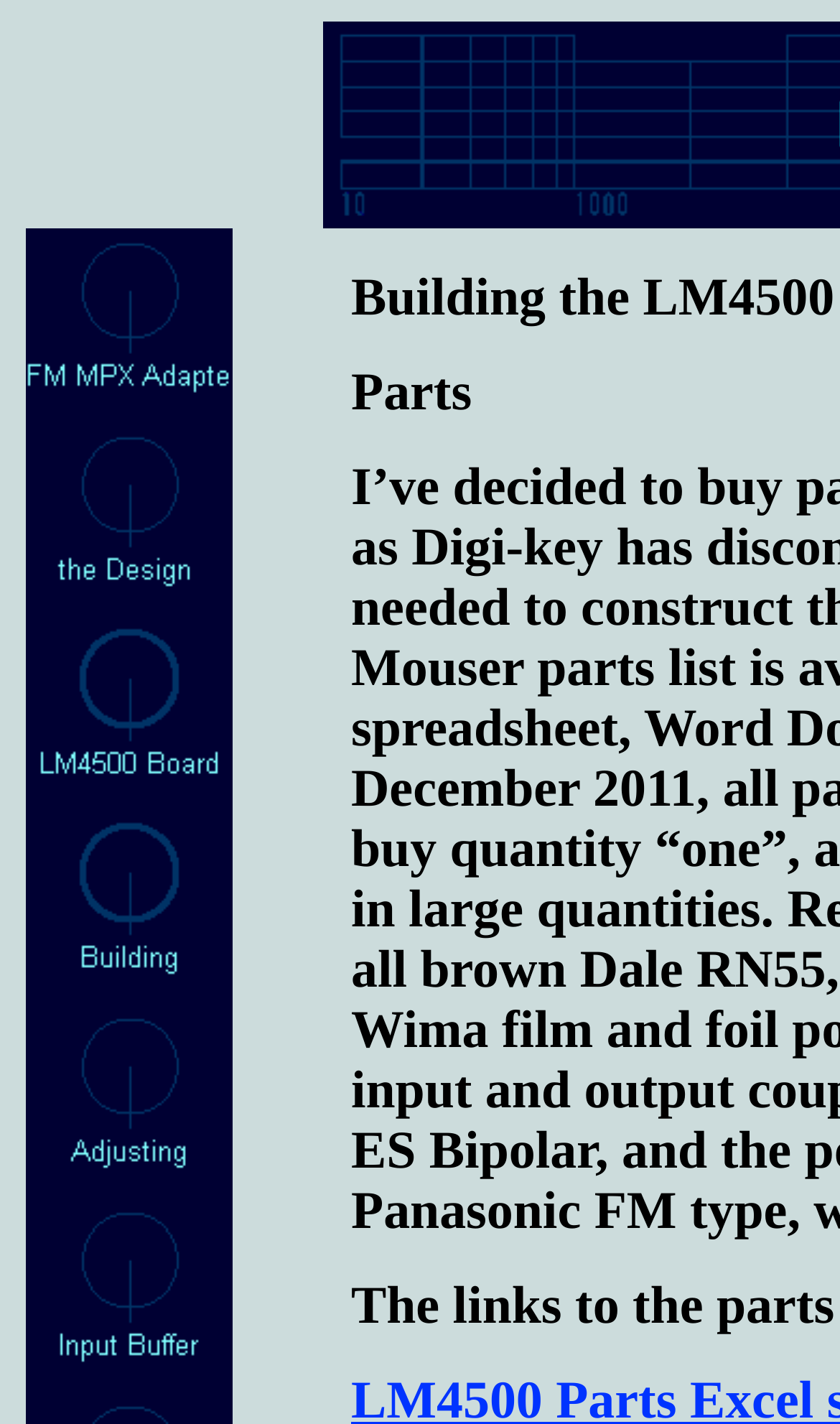Locate the bounding box of the UI element defined by this description: "Project Planner Team". The coordinates should be given as four float numbers between 0 and 1, formatted as [left, top, right, bottom].

None